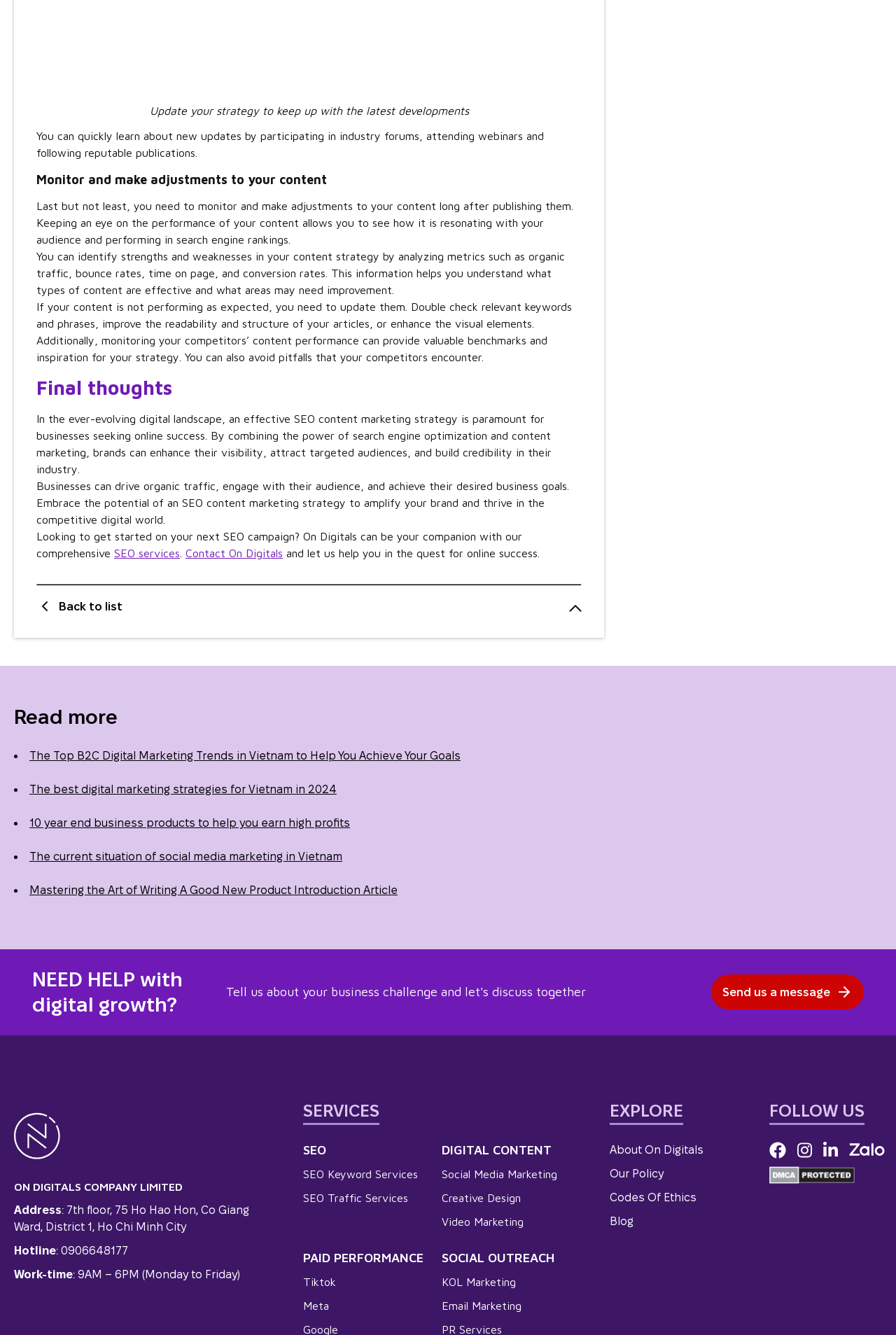Find the bounding box coordinates of the element you need to click on to perform this action: 'Read more about SEO content marketing strategy'. The coordinates should be represented by four float values between 0 and 1, in the format [left, top, right, bottom].

[0.041, 0.309, 0.616, 0.356]